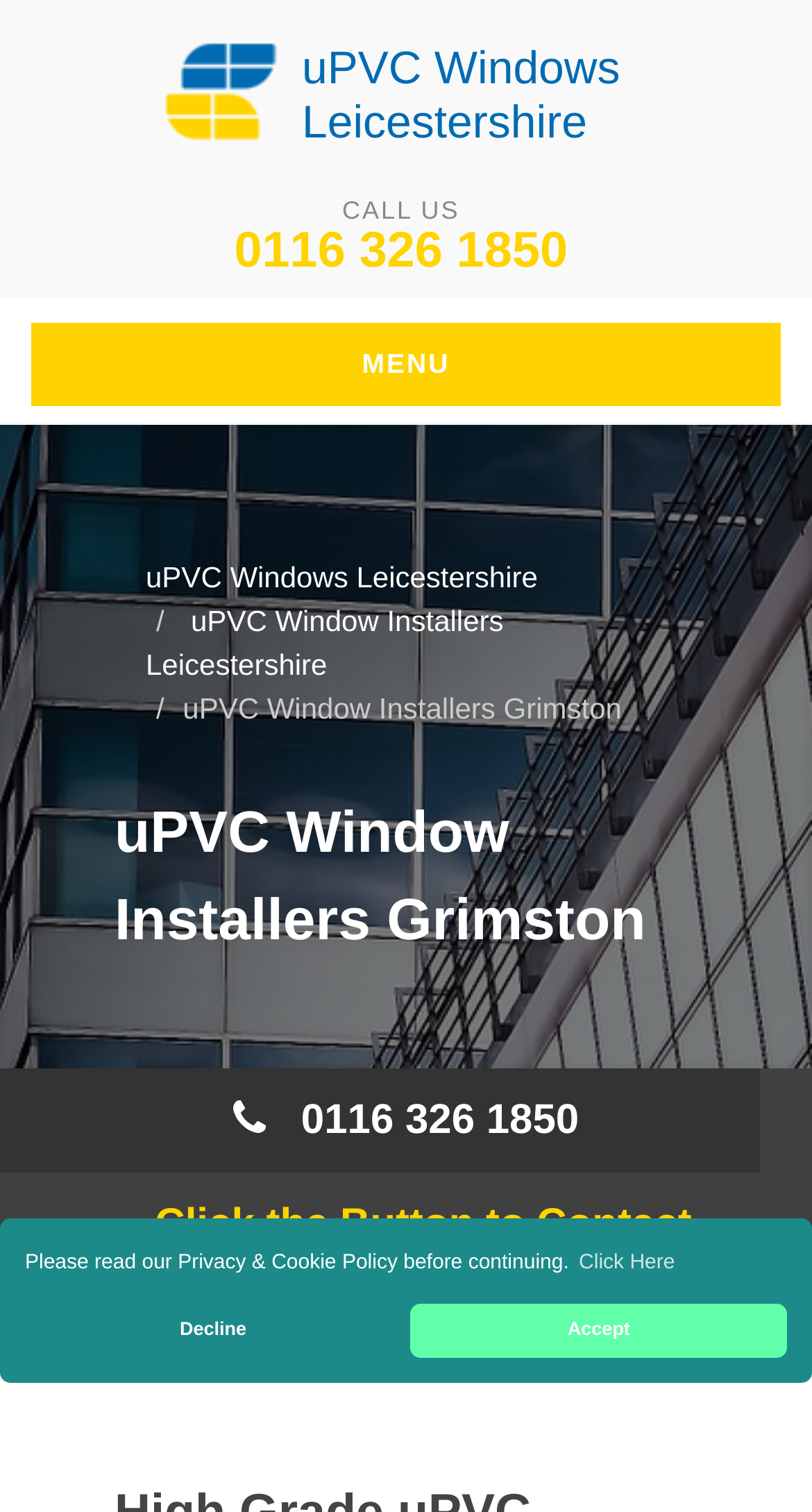Determine the bounding box coordinates of the clickable region to execute the instruction: "Click the menu button". The coordinates should be four float numbers between 0 and 1, denoted as [left, top, right, bottom].

[0.038, 0.213, 0.962, 0.268]